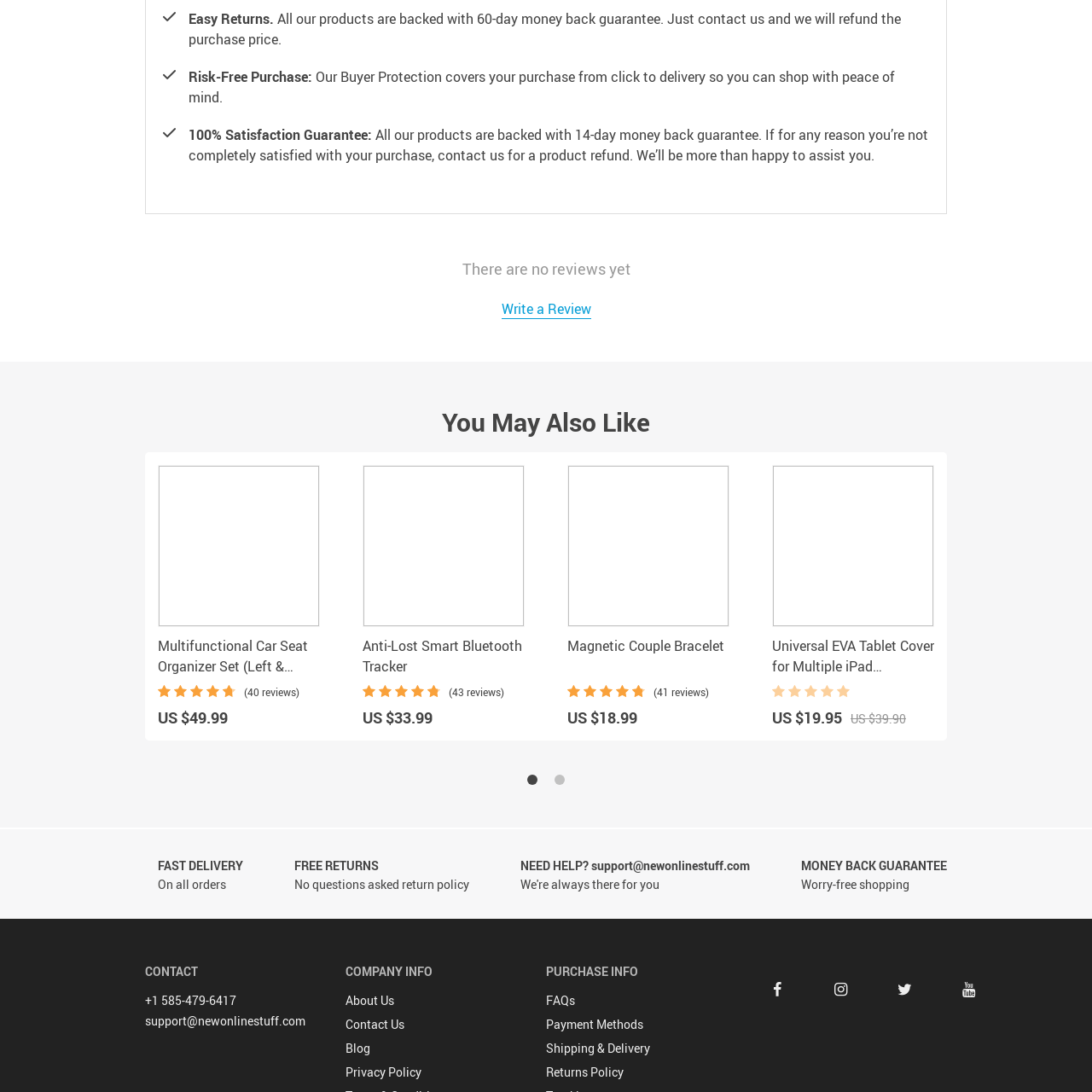Look at the image inside the red boundary and respond to the question with a single word or phrase: What is the purpose of the Multifunctional Car Seat Organizer Set?

To enhance vehicle organization